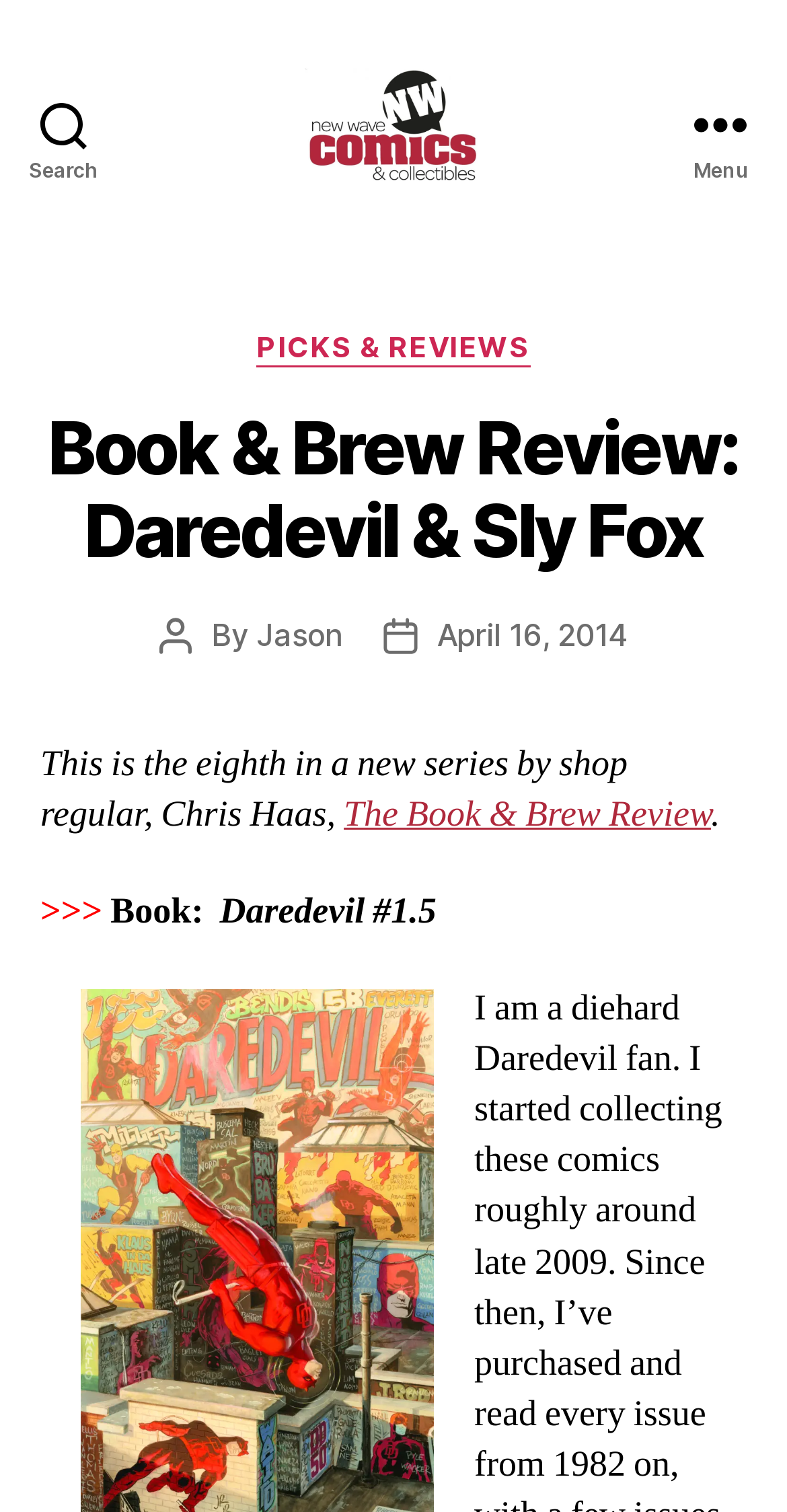Examine the image and give a thorough answer to the following question:
What is the date of the post?

I found the post date by looking at the section that says 'Post date' and then finding the corresponding link that says 'April 16, 2014'.